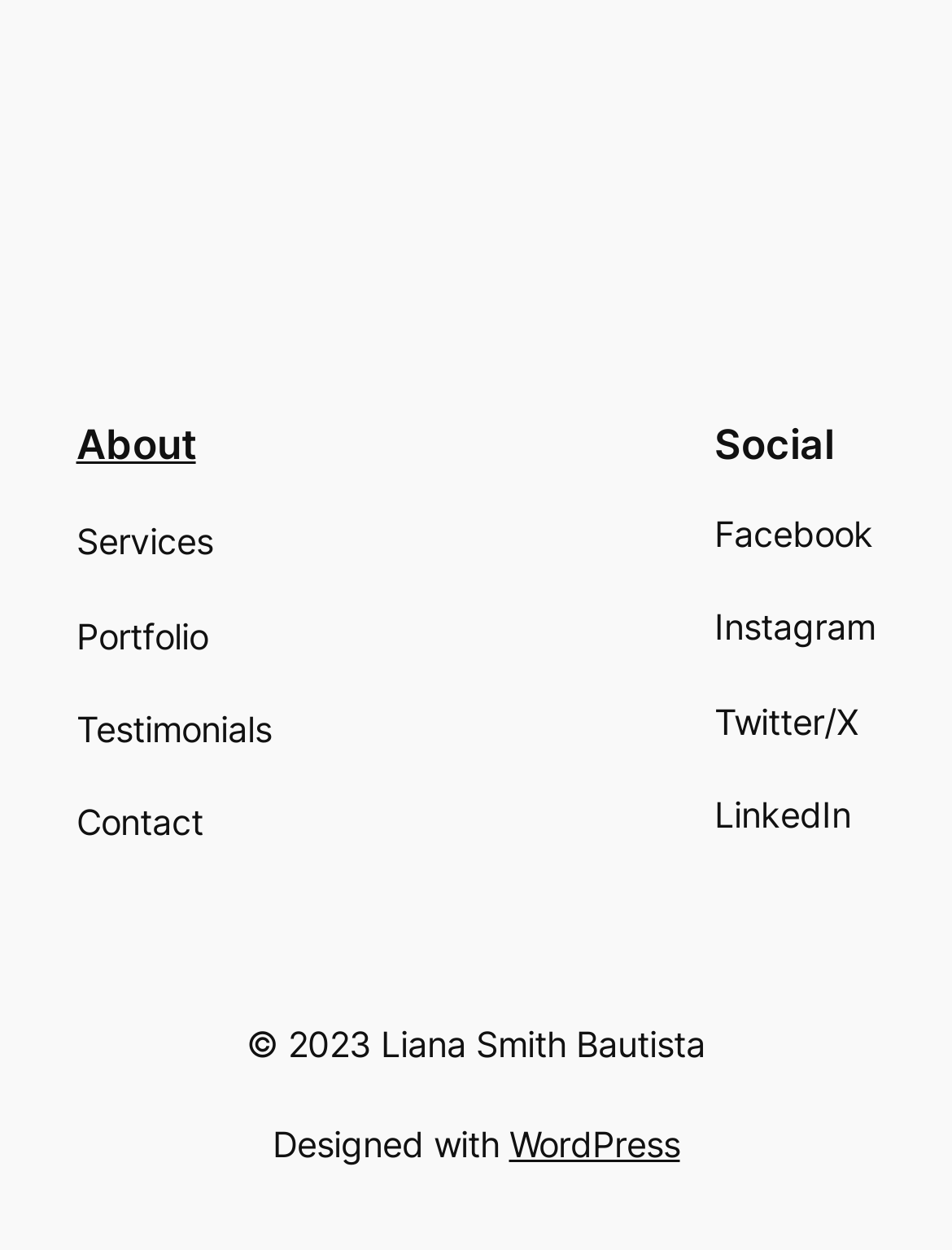What is the platform used to design the webpage?
Provide a detailed answer to the question using information from the image.

I found the text 'Designed with WordPress' at the bottom of the webpage, which indicates that WordPress is the platform used to design and build this webpage.